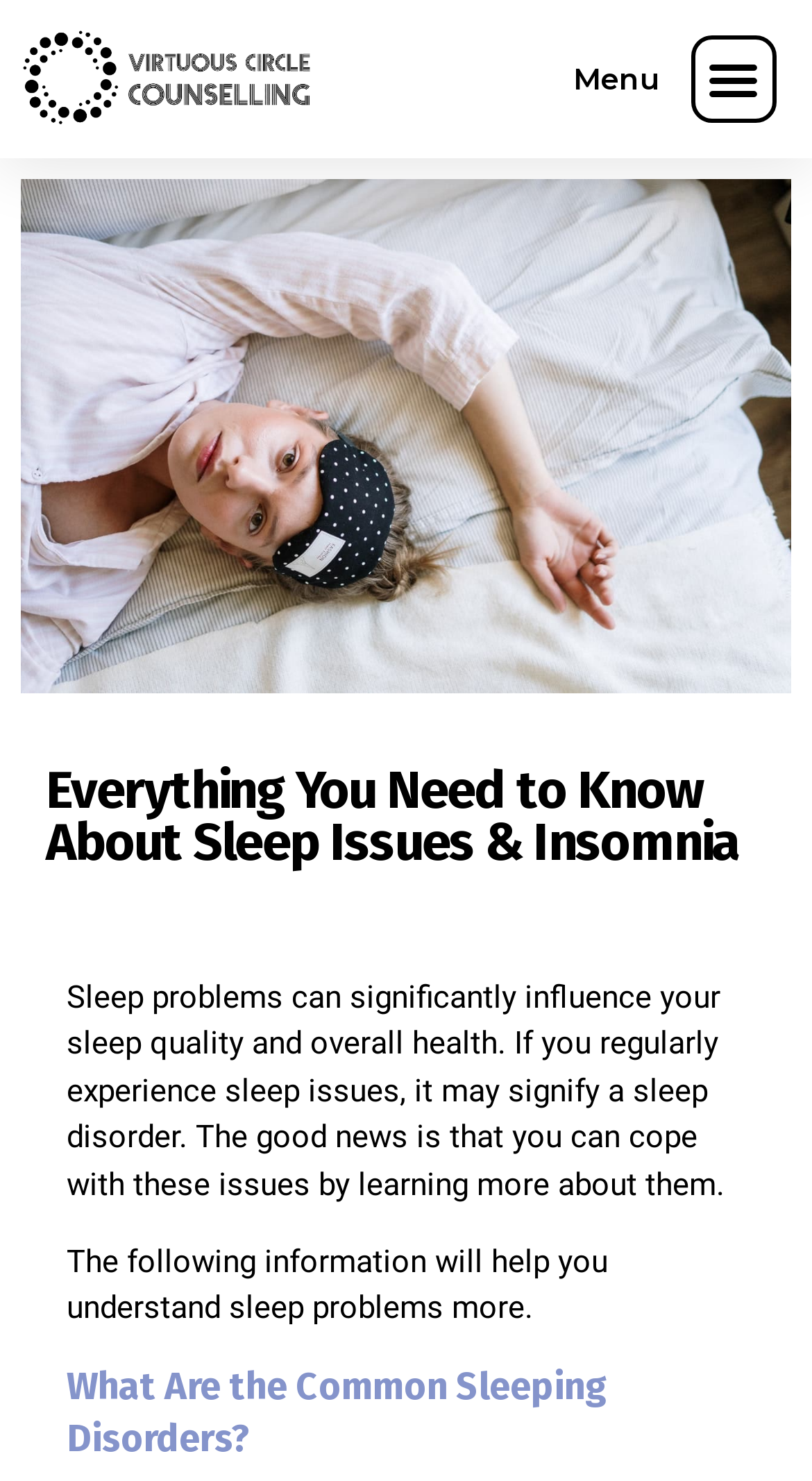Identify the main heading from the webpage and provide its text content.

Everything You Need to Know About Sleep Issues & Insomnia